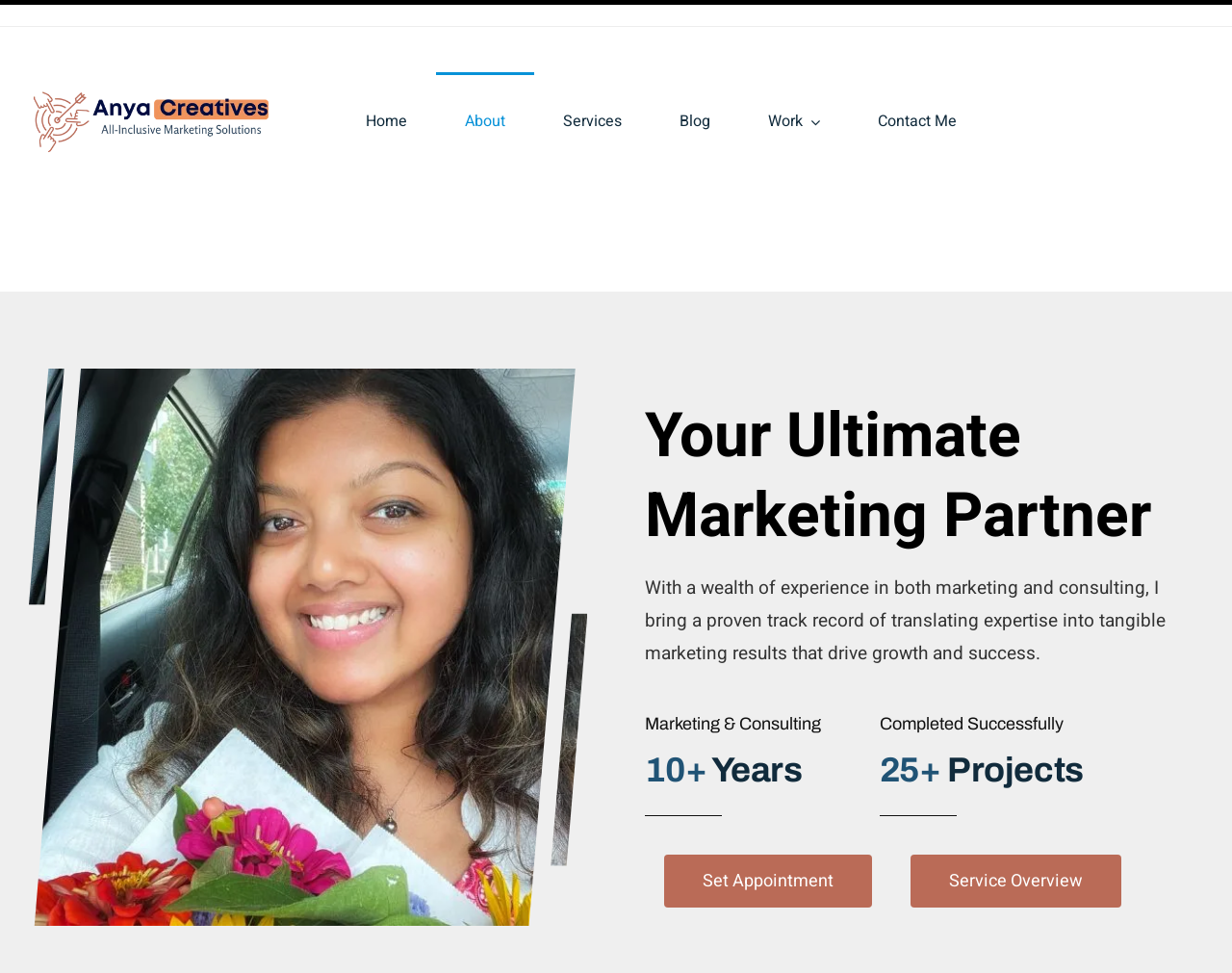What is the number of projects completed successfully?
Please provide an in-depth and detailed response to the question.

The webpage mentions '25+ Projects' in a heading, indicating that the marketing partner has completed more than 25 projects successfully.